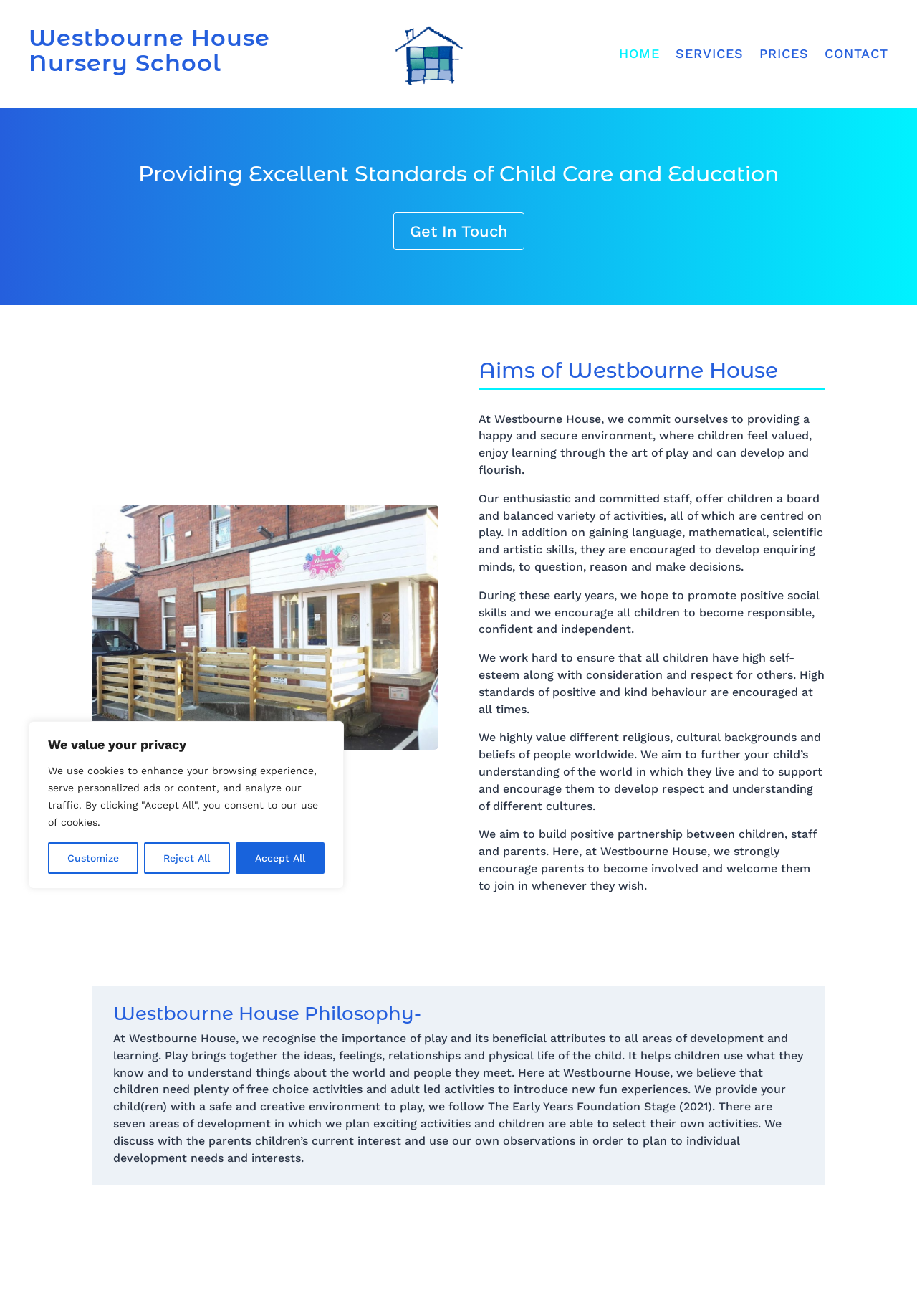Please identify the bounding box coordinates of the region to click in order to complete the task: "Click on Product Gallery". The coordinates must be four float numbers between 0 and 1, specified as [left, top, right, bottom].

None